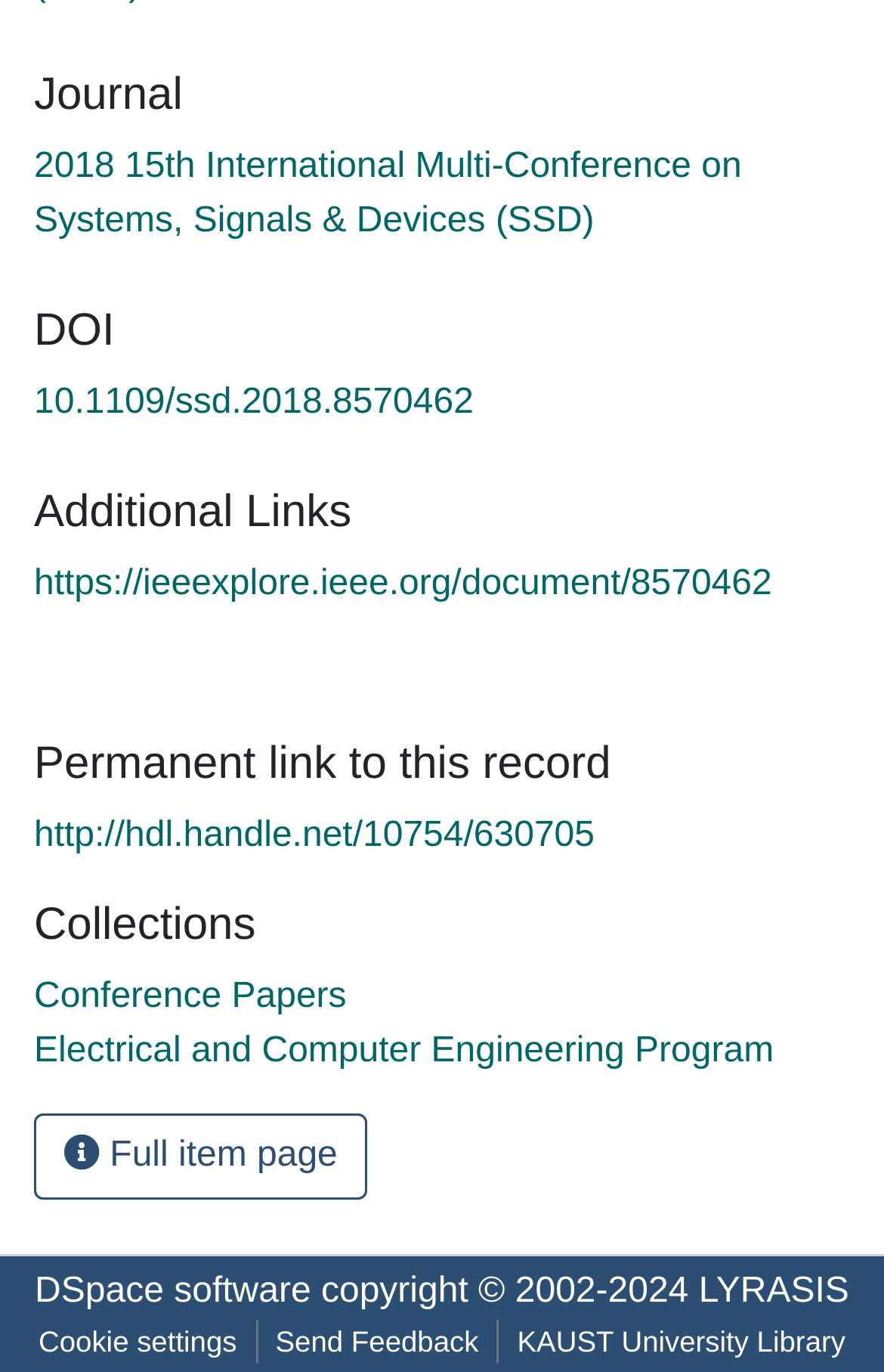Identify the bounding box coordinates of the region that needs to be clicked to carry out this instruction: "Go to the conference papers collection". Provide these coordinates as four float numbers ranging from 0 to 1, i.e., [left, top, right, bottom].

[0.038, 0.713, 0.392, 0.741]